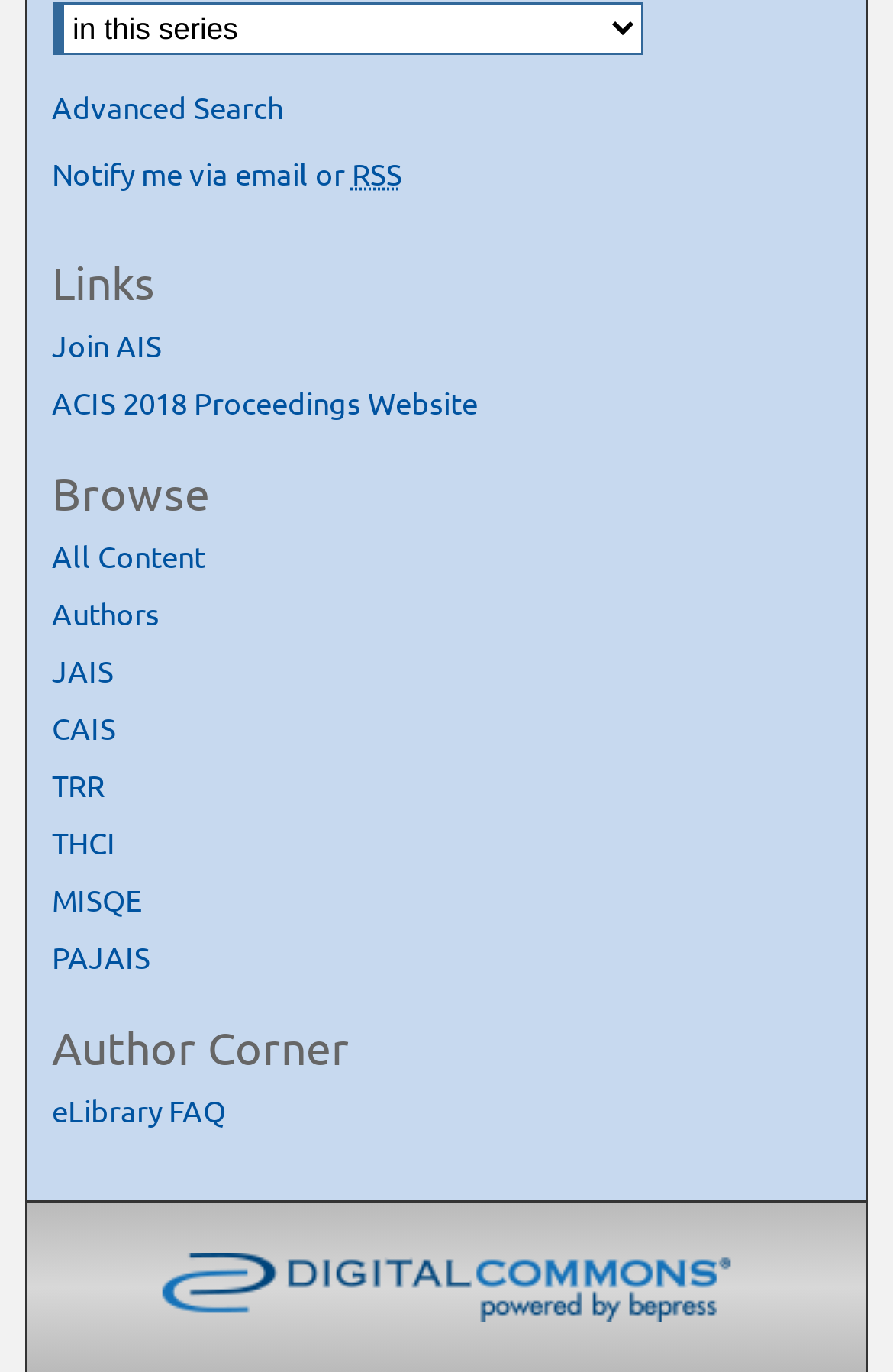Provide a short answer to the following question with just one word or phrase: What is the last link under 'Browse'?

PAJAIS